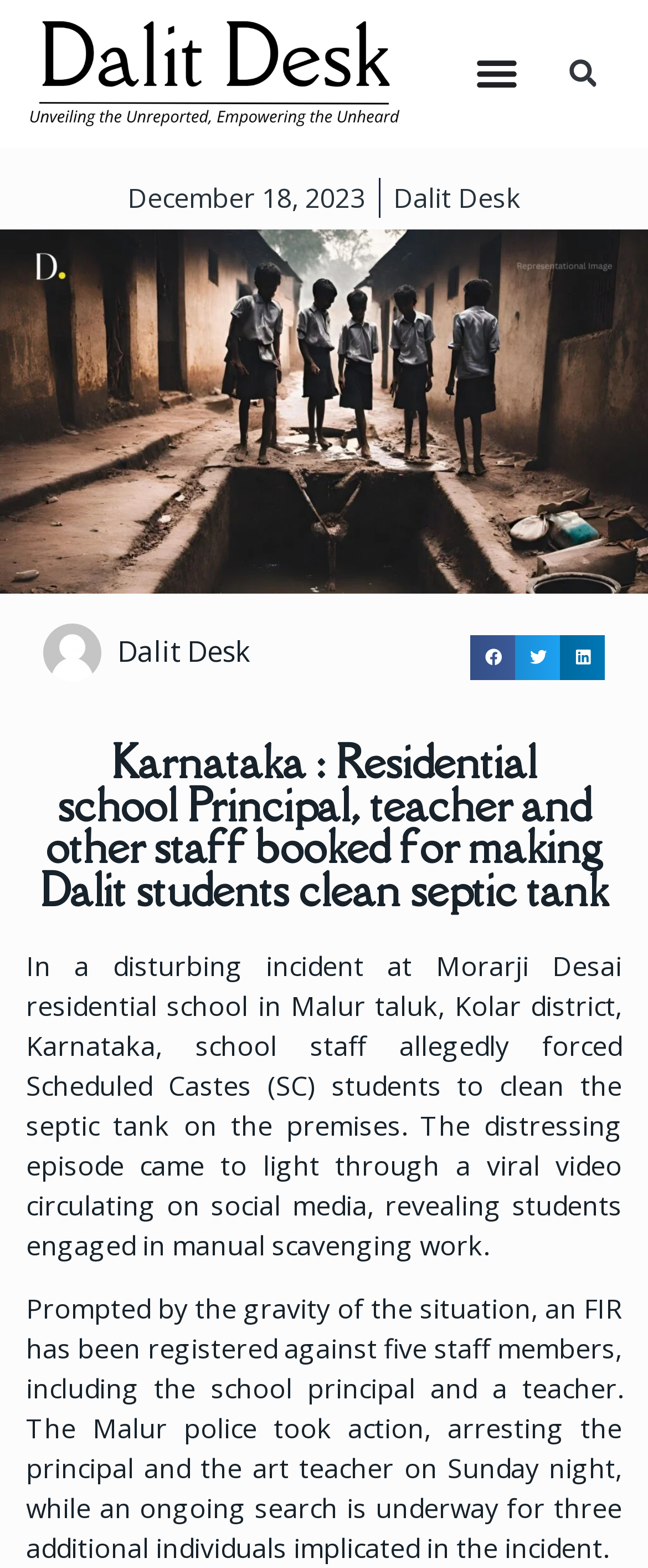Generate a comprehensive caption for the webpage you are viewing.

The webpage appears to be a news article about a disturbing incident in a residential school in Karnataka, India. At the top of the page, there is a navigation menu on the right side, accompanied by a search bar. Below the navigation menu, there is a date "December 18, 2023" and a link to "Dalit Desk", which is likely the source of the article.

On the left side of the page, there is a large image related to the article, taking up almost the entire width of the page. Below the image, there are three social media sharing buttons, allowing users to share the article on Facebook, Twitter, and LinkedIn.

The main content of the article is divided into three sections. The first section is a heading that summarizes the article, followed by two paragraphs of text that describe the incident and the subsequent actions taken by the authorities. The text is quite detailed, providing information about the location of the incident, the actions of the school staff, and the response of the police.

There are also several links and images scattered throughout the page, including a link to "Picture of Dalit Desk" and an image with the same description. Additionally, there is a heading "Dalit Desk" that appears to be a subheading or a category label.